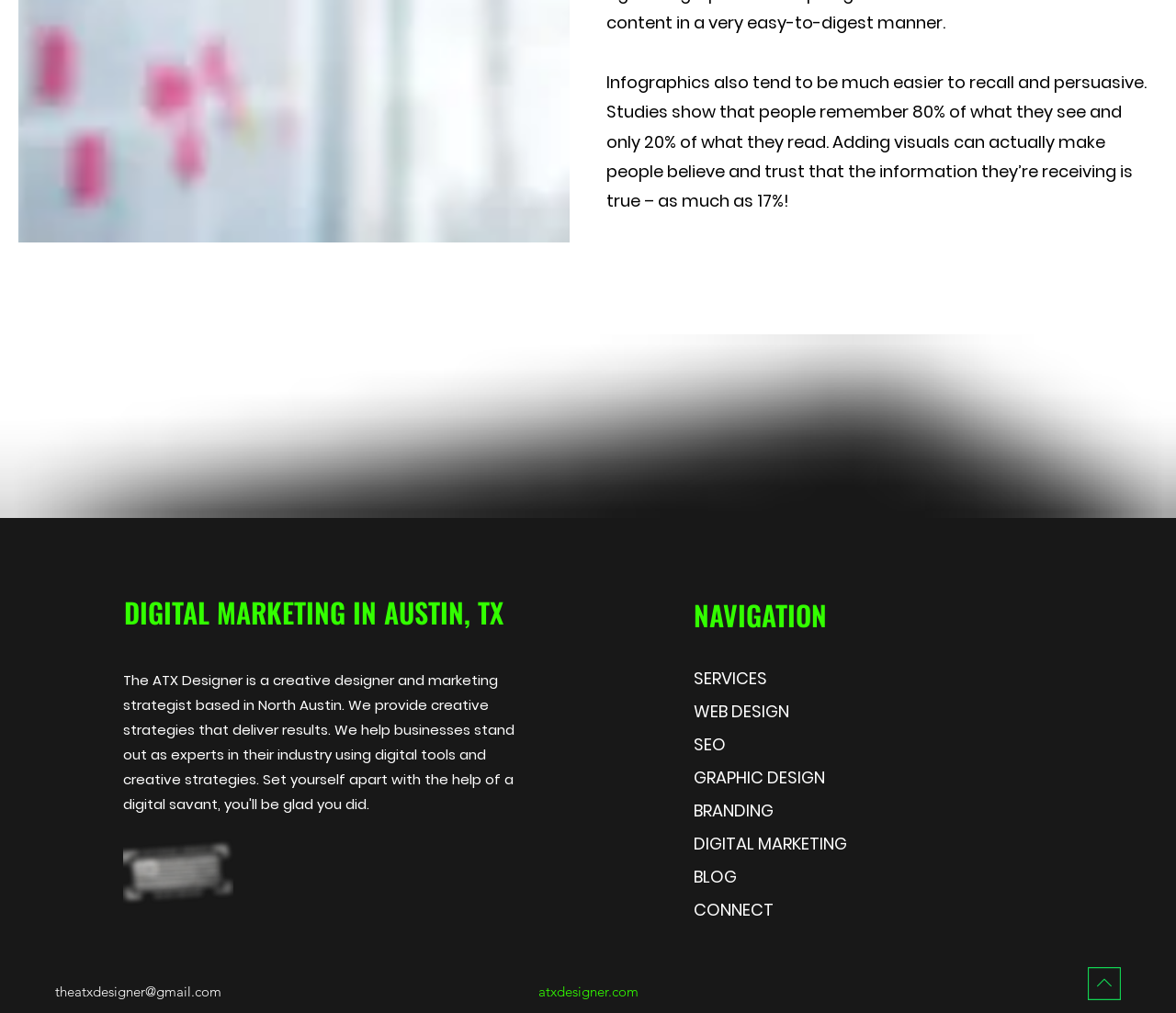Calculate the bounding box coordinates of the UI element given the description: "ATX Designer".

[0.13, 0.662, 0.207, 0.681]